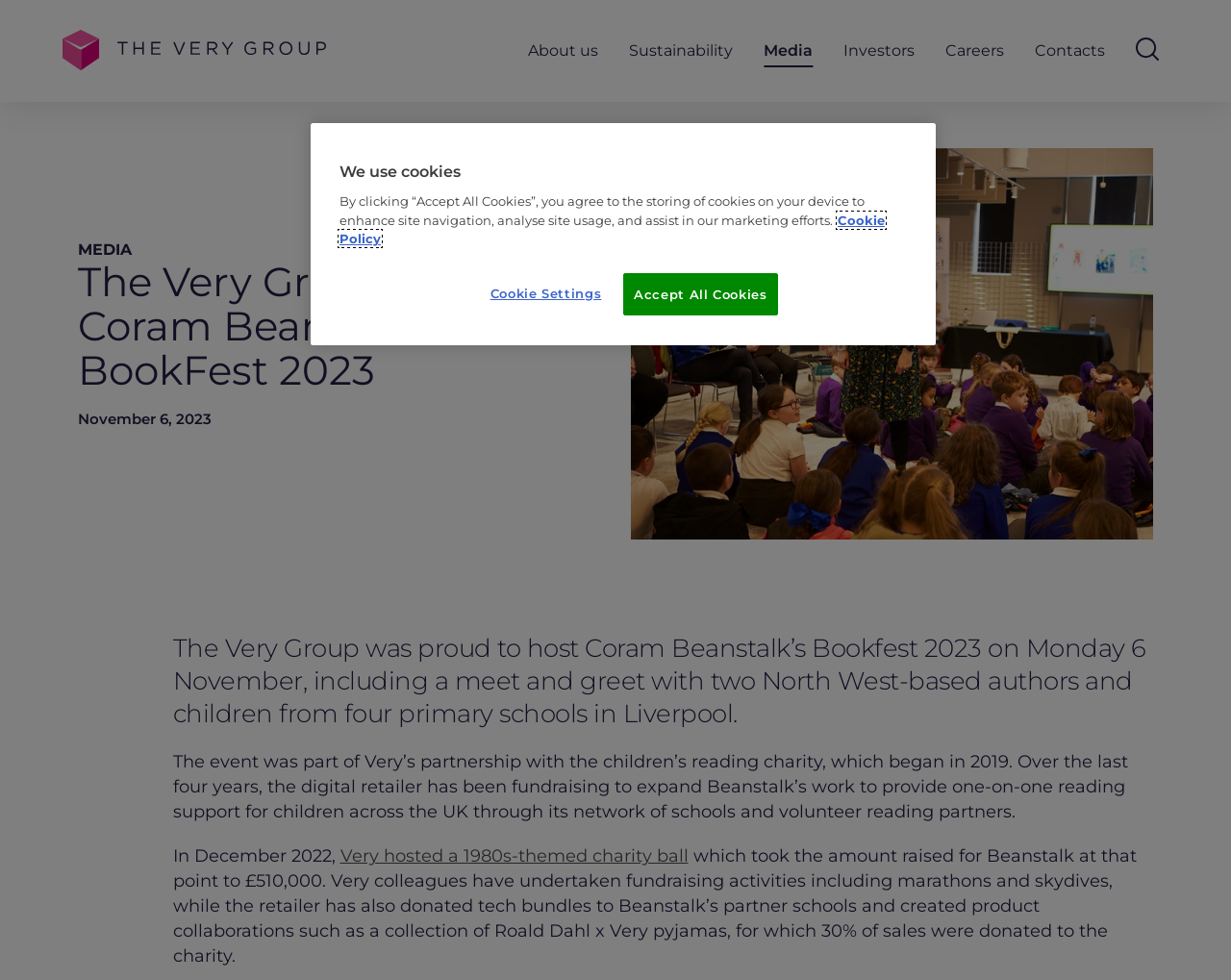What is the purpose of the 'Search' textbox?
Please answer the question with as much detail and depth as you can.

I inferred the answer by looking at the UI element 'Search' textbox and its corresponding button 'Submit search', which suggests that the textbox is used to input search queries.